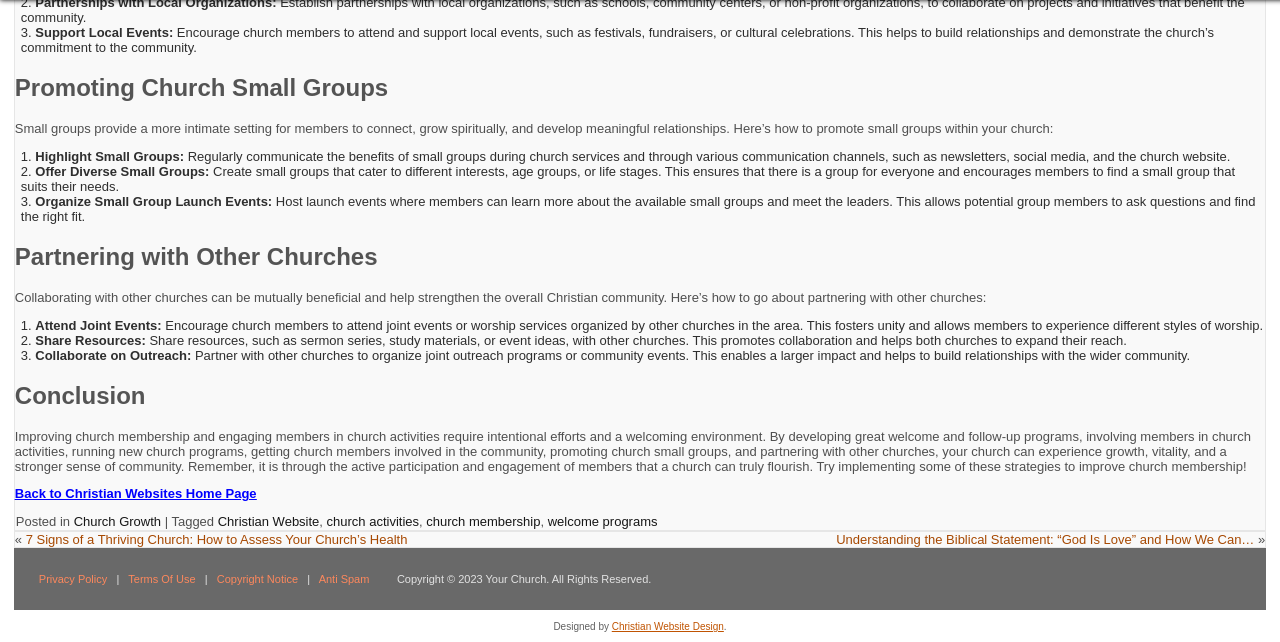What is the purpose of promoting small groups within a church?
Please use the image to deliver a detailed and complete answer.

According to the webpage, promoting small groups within a church helps to build relationships and demonstrates the church's commitment to the community. It provides a more intimate setting for members to connect, grow spiritually, and develop meaningful relationships.